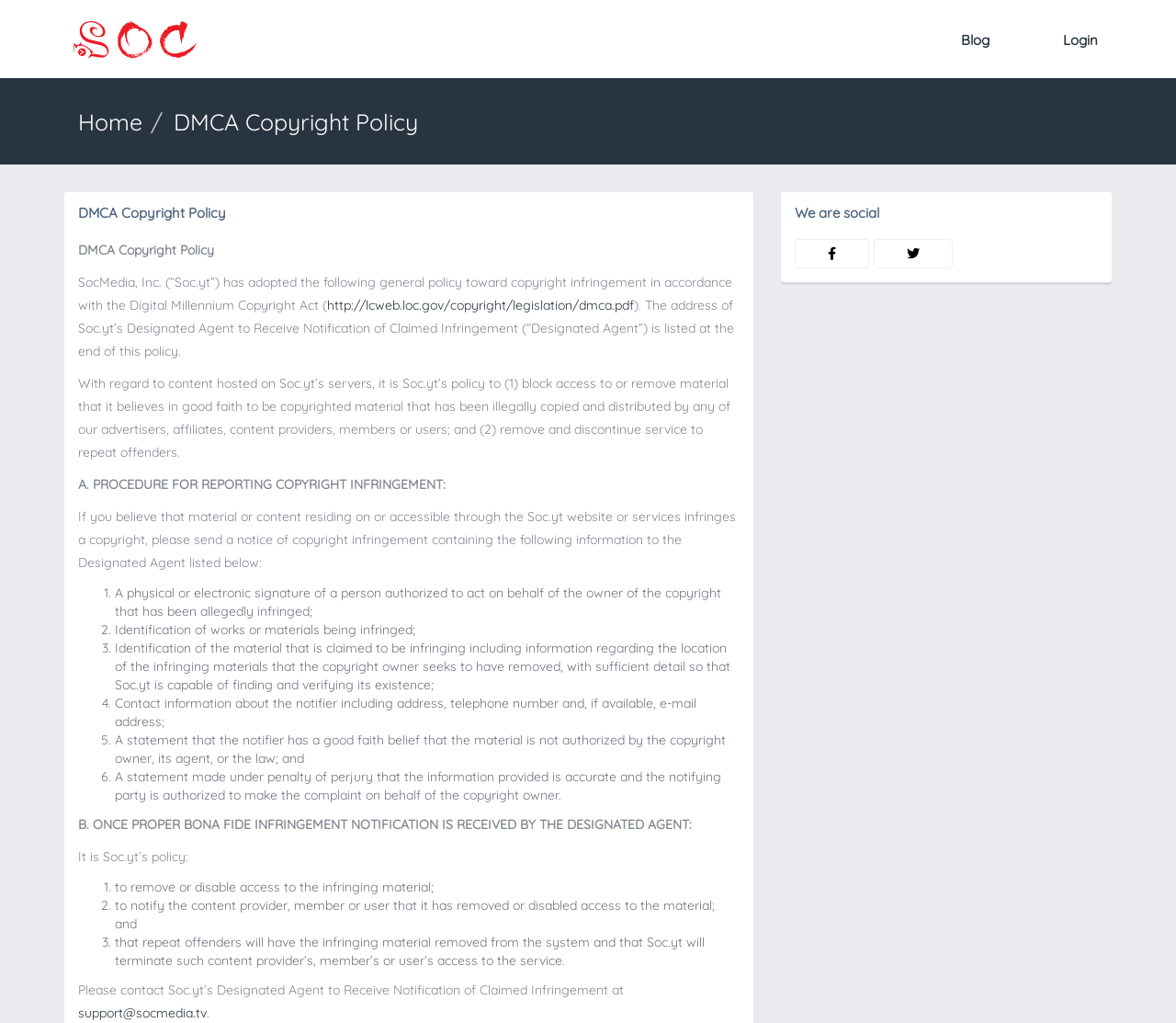Provide a comprehensive description of the webpage.

This webpage is about the DMCA Copyright Policy of SocMedia, Inc. ("Soc.yt"). At the top, there is a link to "Short URL for Soc's Channels" accompanied by an image, and a navigation menu with links to "Blog", "Login", and "Home". 

Below the navigation menu, the title "DMCA Copyright Policy" is displayed prominently, followed by a paragraph of text explaining SocMedia's policy towards copyright infringement in accordance with the Digital Millennium Copyright Act. 

There is a link to the DMCA legislation and a statement about Soc.yt's Designated Agent to Receive Notification of Claimed Infringement. The policy is then outlined in detail, with sections on procedure for reporting copyright infringement, including a list of required information to be provided by the notifier. 

Further down, the policy explains what Soc.yt will do once a proper infringement notification is received, including removing or disabling access to the infringing material, notifying the content provider, and terminating access for repeat offenders. 

At the bottom of the page, there is a contact address for Soc.yt's Designated Agent, and a heading "We are social" with links to social media platforms.